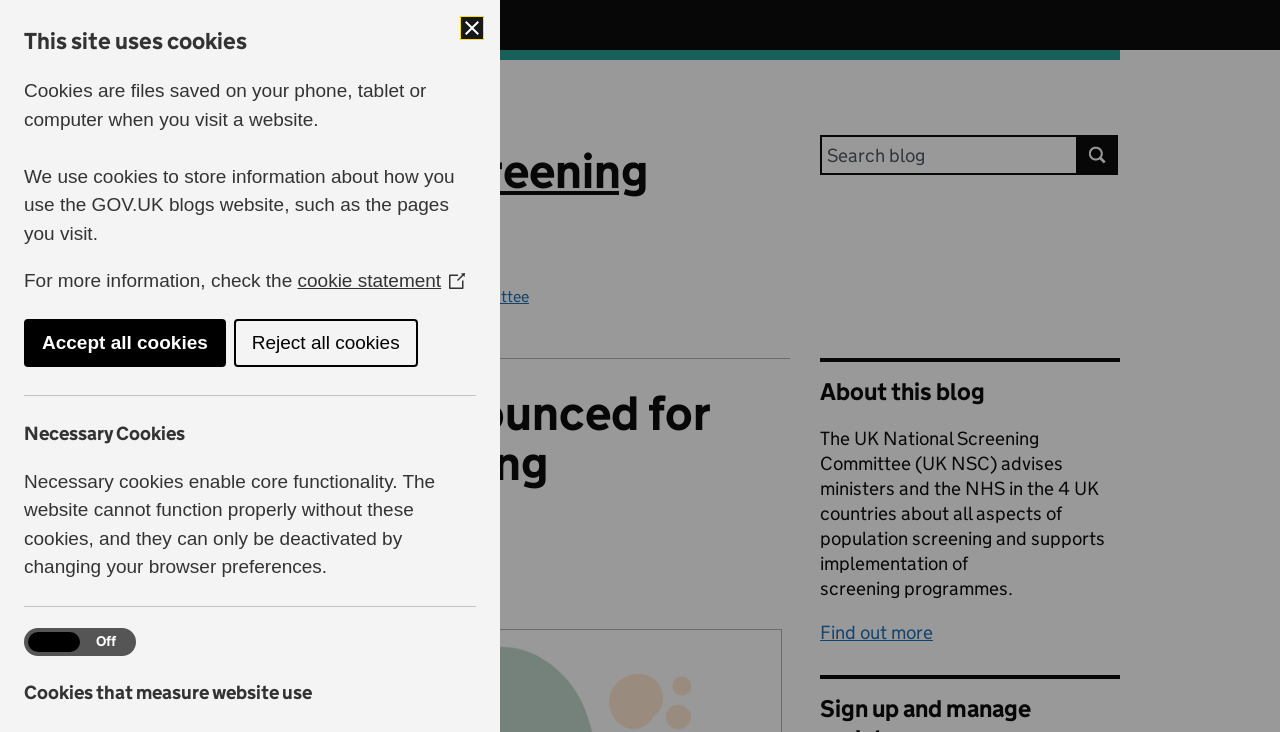Respond to the following query with just one word or a short phrase: 
What is the purpose of the UK National Screening Committee?

Advises ministers and the NHS about population screening